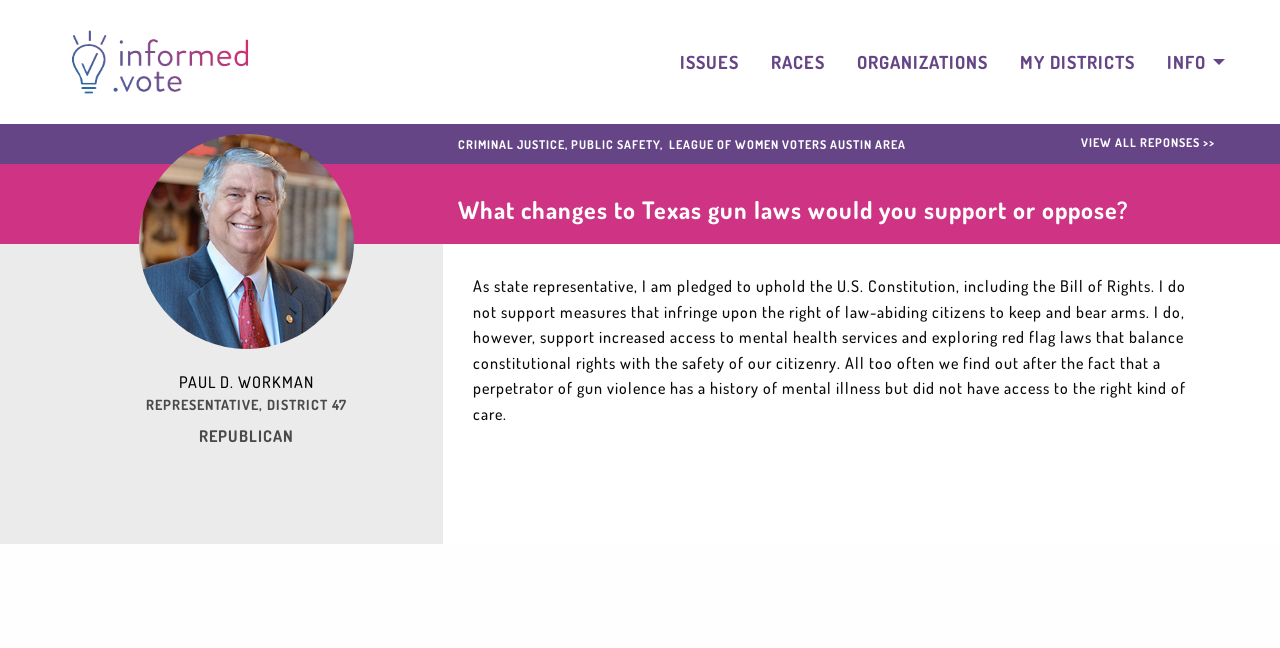What is the topic of the candidate's response?
Provide an in-depth and detailed answer to the question.

I read the candidate's response and found that it is related to gun laws, as they mention upholding the U.S. Constitution and supporting increased access to mental health services and exploring red flag laws.